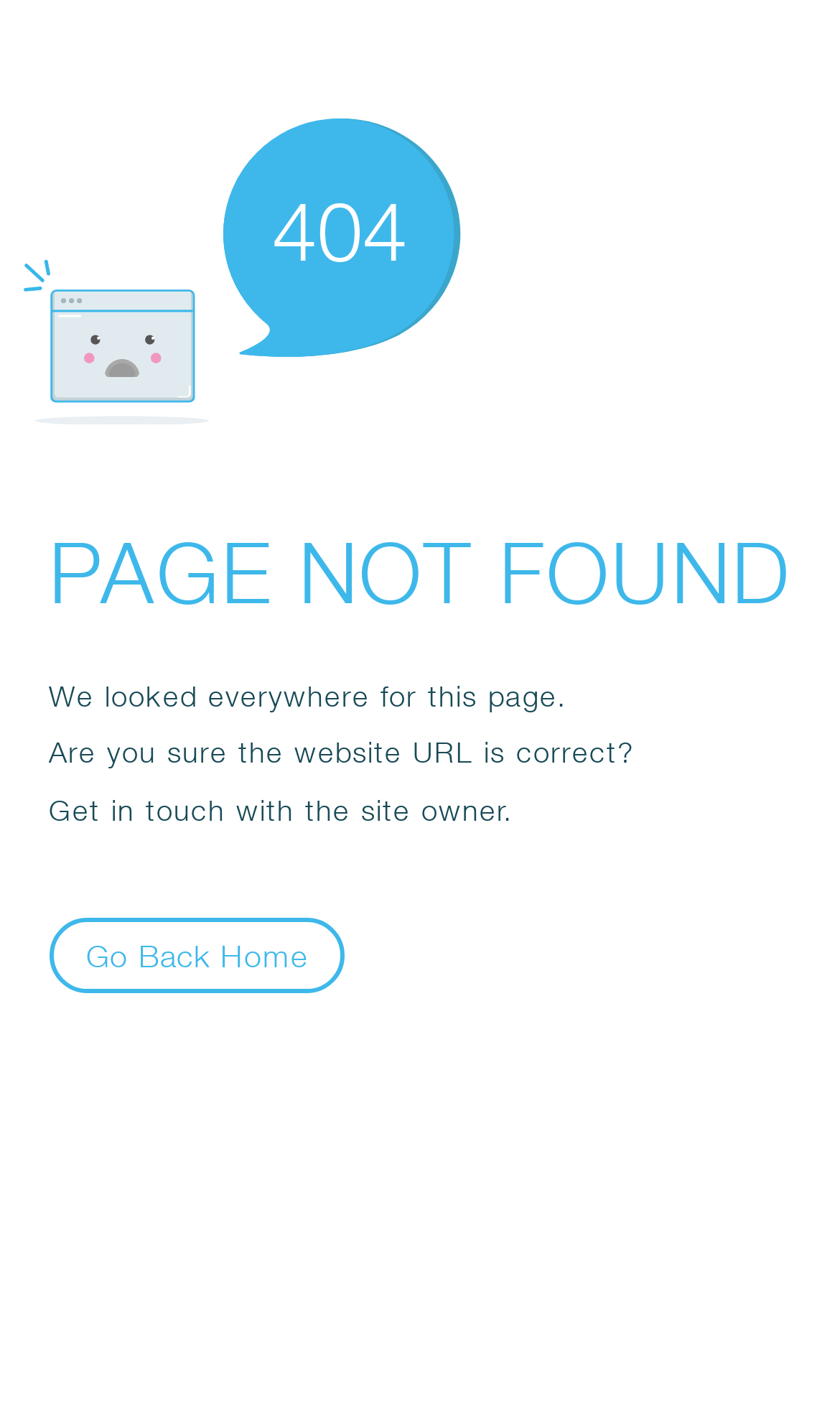Given the element description: "Go Back Home", predict the bounding box coordinates of this UI element. The coordinates must be four float numbers between 0 and 1, given as [left, top, right, bottom].

[0.058, 0.645, 0.411, 0.698]